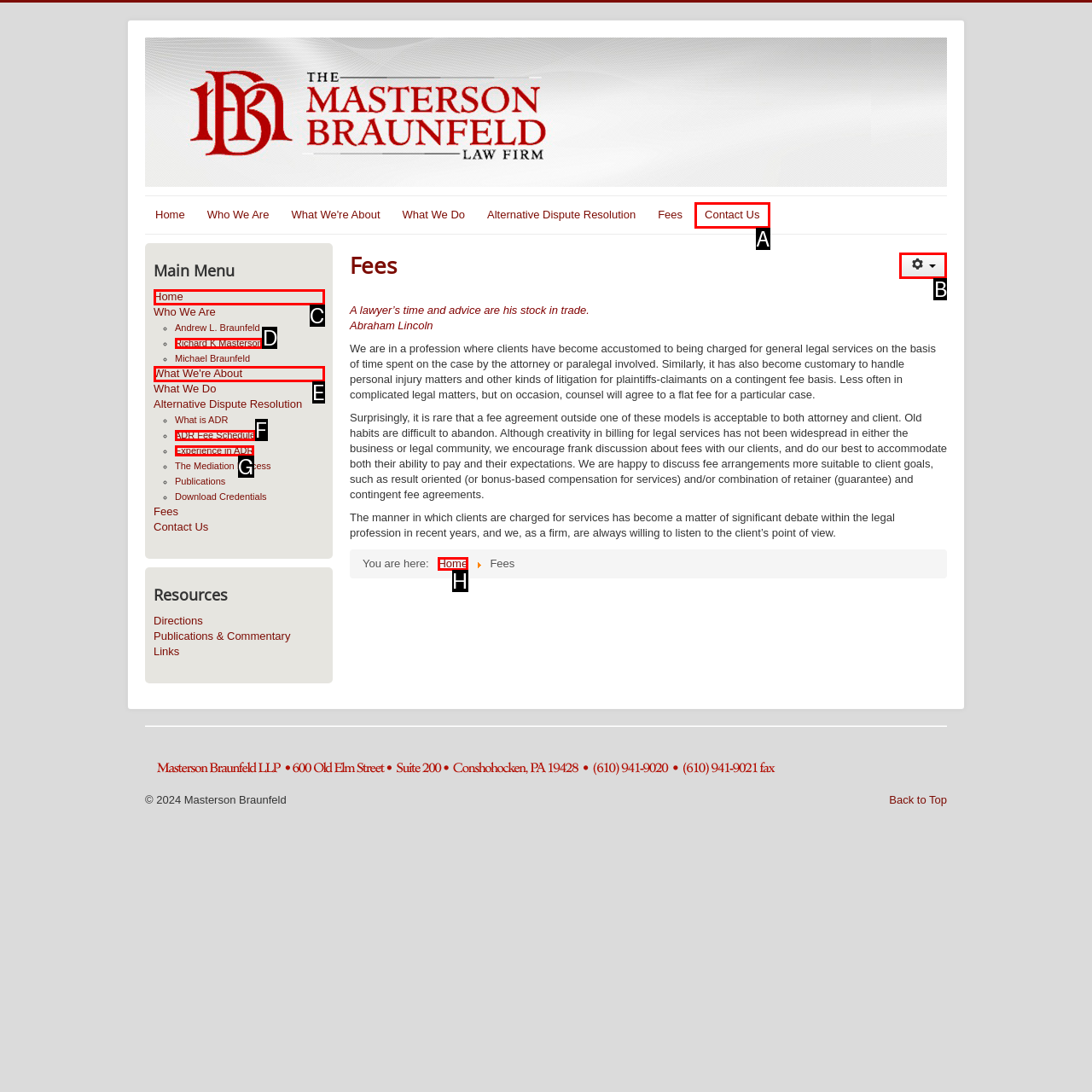Tell me which option I should click to complete the following task: Click the 'User tools' button Answer with the option's letter from the given choices directly.

B